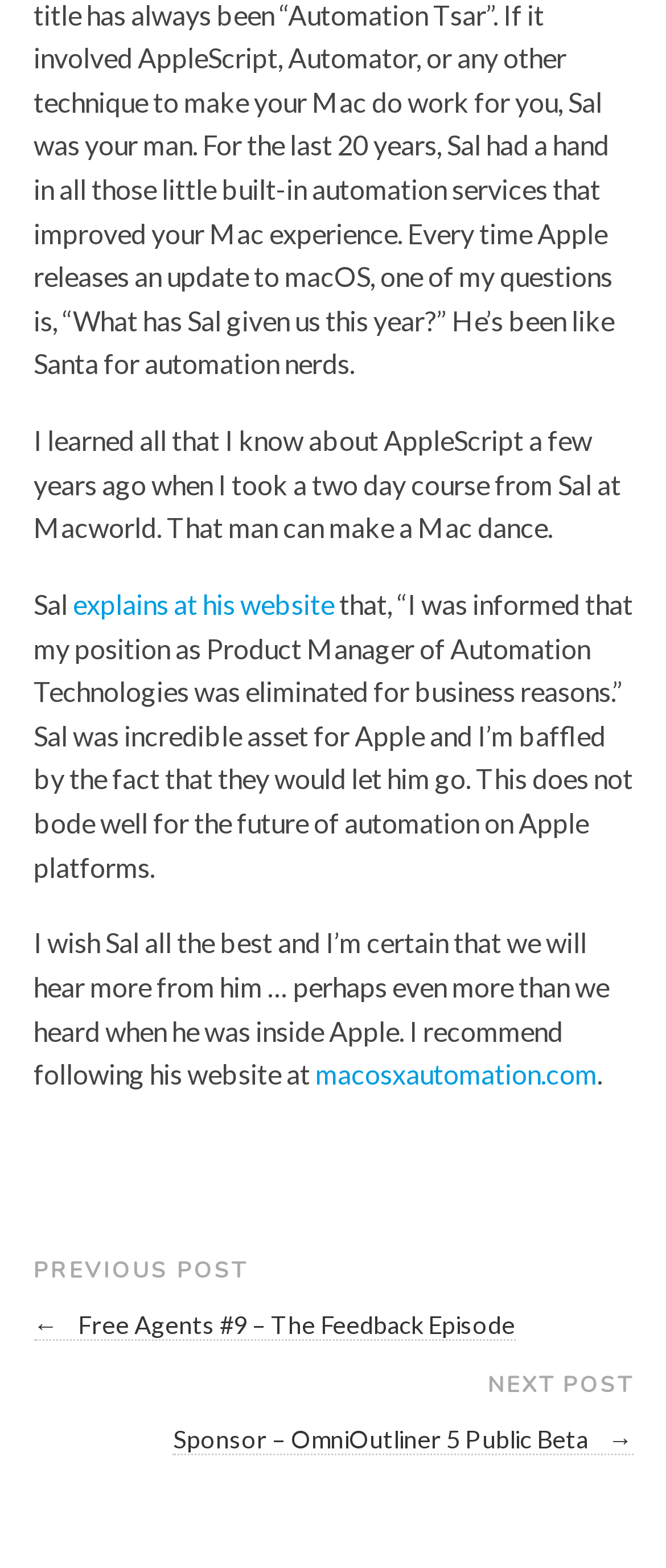Using the element description provided, determine the bounding box coordinates in the format (top-left x, top-left y, bottom-right x, bottom-right y). Ensure that all values are floating point numbers between 0 and 1. Element description: macosxautomation.com

[0.473, 0.674, 0.896, 0.695]